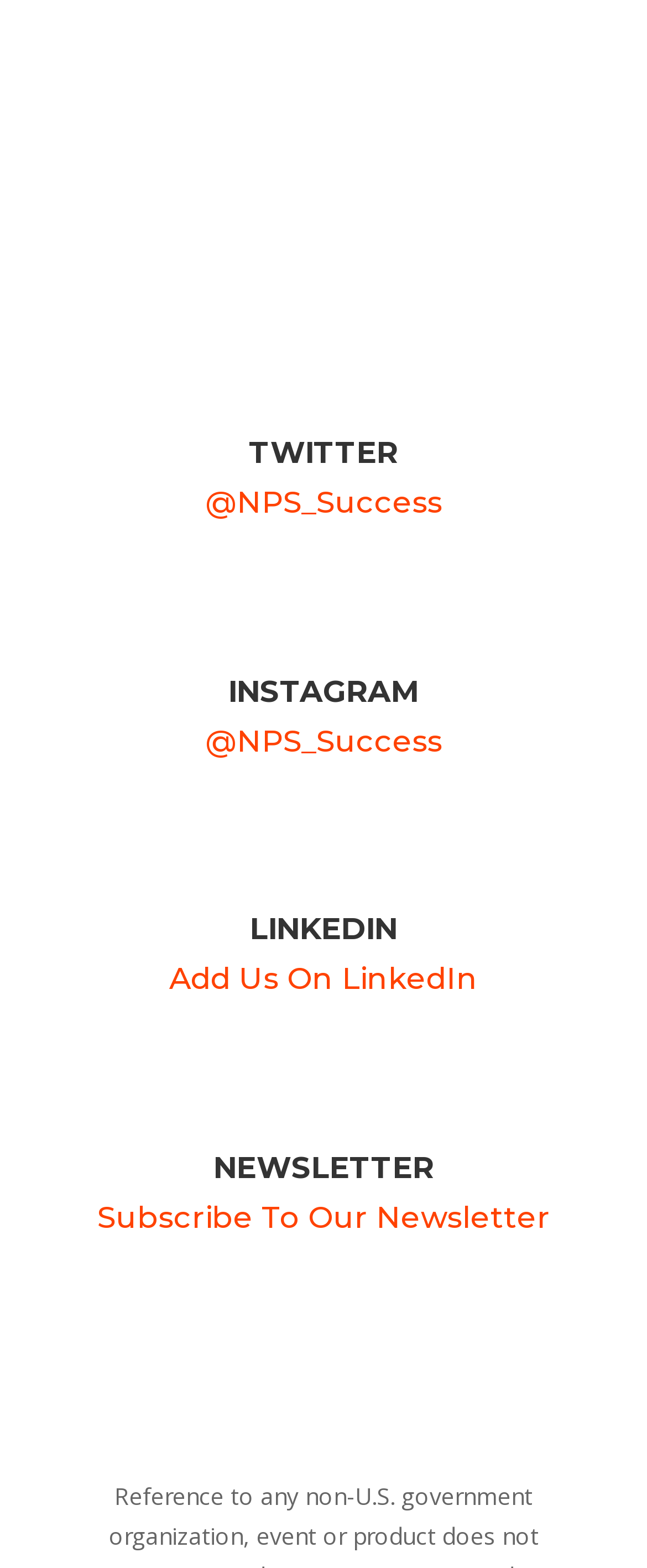Can you specify the bounding box coordinates of the area that needs to be clicked to fulfill the following instruction: "Subscribe to the newsletter"?

[0.15, 0.765, 0.85, 0.789]